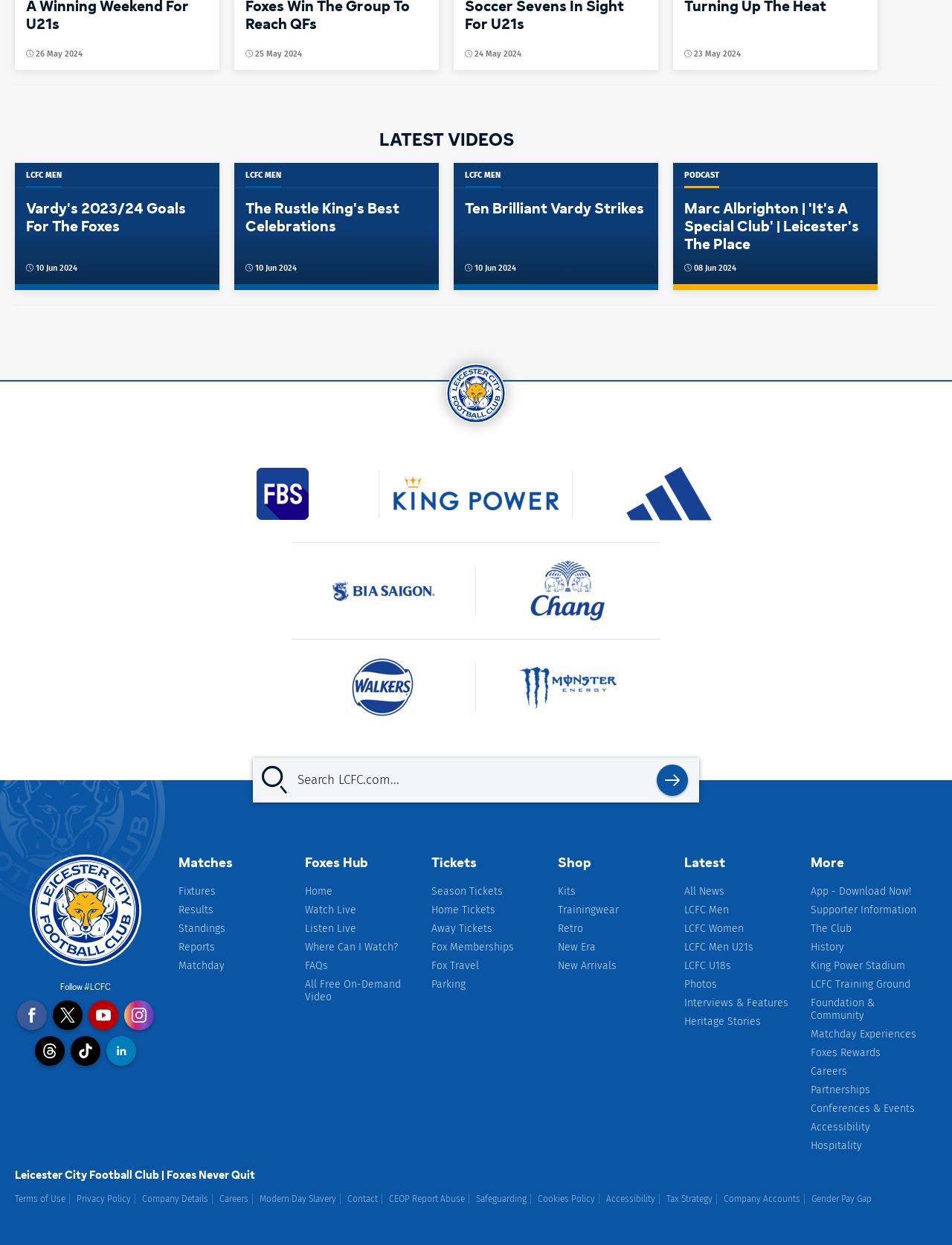Determine the bounding box coordinates of the clickable element to achieve the following action: 'Click the link with text LATEST VIDEOS'. Provide the coordinates as four float values between 0 and 1, formatted as [left, top, right, bottom].

[0.398, 0.104, 0.539, 0.119]